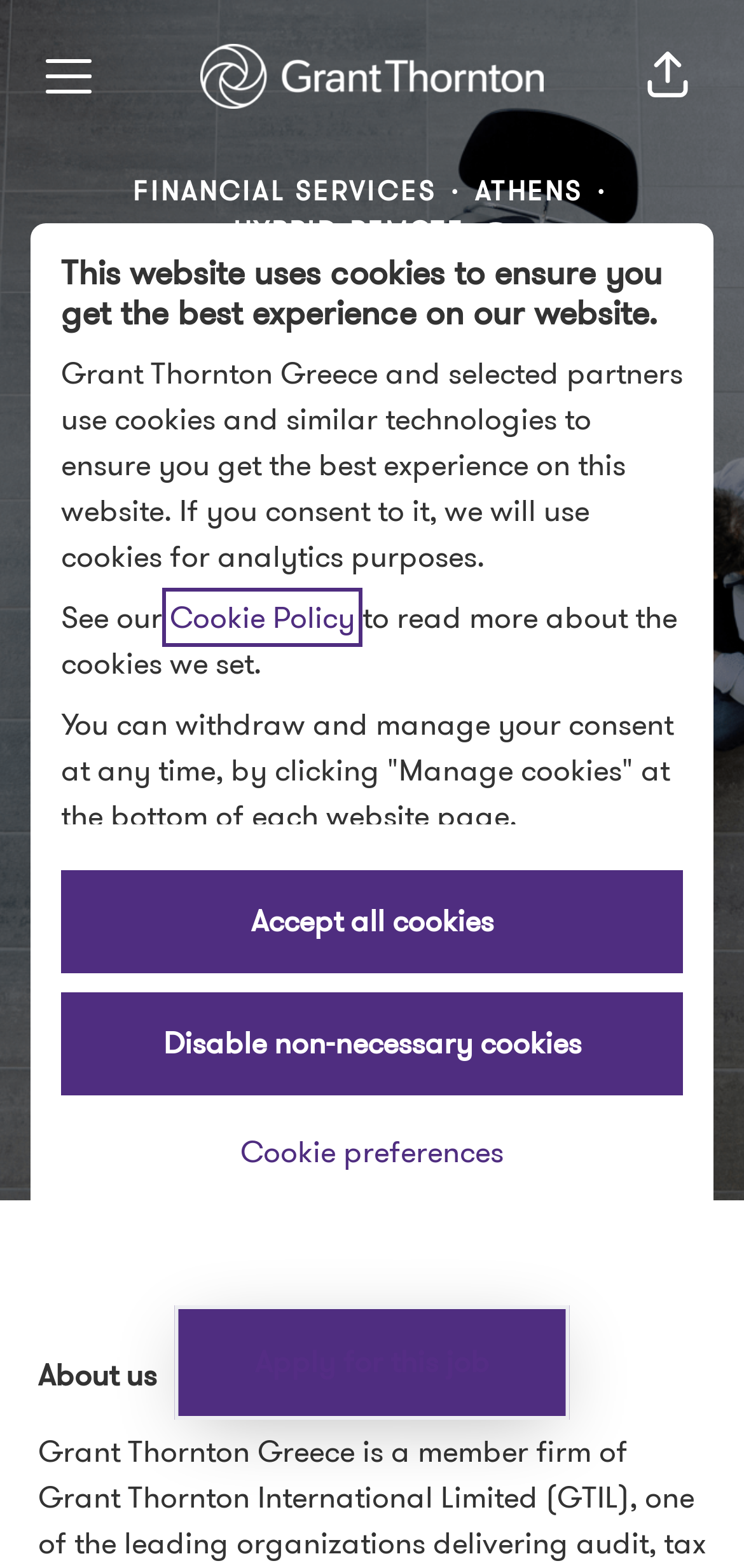Please provide the bounding box coordinates in the format (top-left x, top-left y, bottom-right x, bottom-right y). Remember, all values are floating point numbers between 0 and 1. What is the bounding box coordinate of the region described as: alt="Grant Thornton Greece career site"

[0.269, 0.005, 0.731, 0.092]